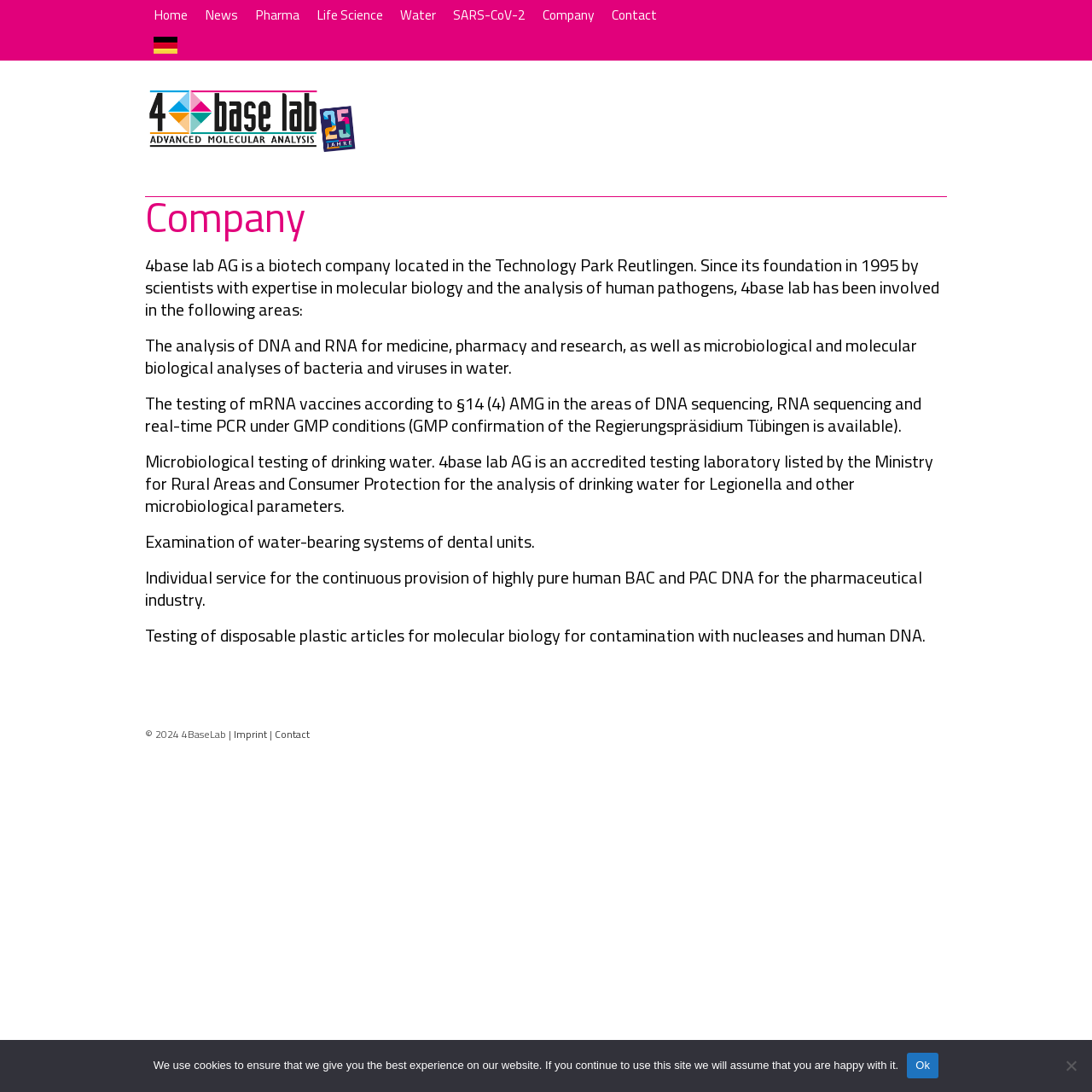Elaborate on the webpage's design and content in a detailed caption.

The webpage is about 4BaseLab, a biotech company. At the top, there is a navigation menu with 8 links: Home, News, Pharma, Life Science, Water, SARS-CoV-2, Company, and Contact. Below the navigation menu, there is a logo of 4BaseLab, which is an image.

The main content of the webpage is divided into several sections. The first section has a heading "Company" and provides an introduction to 4BaseLab, mentioning its location, foundation, and areas of involvement. The following sections describe the company's activities in more detail, including the analysis of DNA and RNA, testing of mRNA vaccines, microbiological testing of drinking water, examination of water-bearing systems of dental units, and individual service for the pharmaceutical industry.

At the bottom of the webpage, there is a footer section with copyright information, a link to the Imprint page, and a link to the Contact page. A cookie notice dialog is displayed at the bottom of the webpage, informing users that the website uses cookies and providing an option to accept or decline.

On the right side of the webpage, there is a "To Top" button that allows users to scroll back to the top of the page.